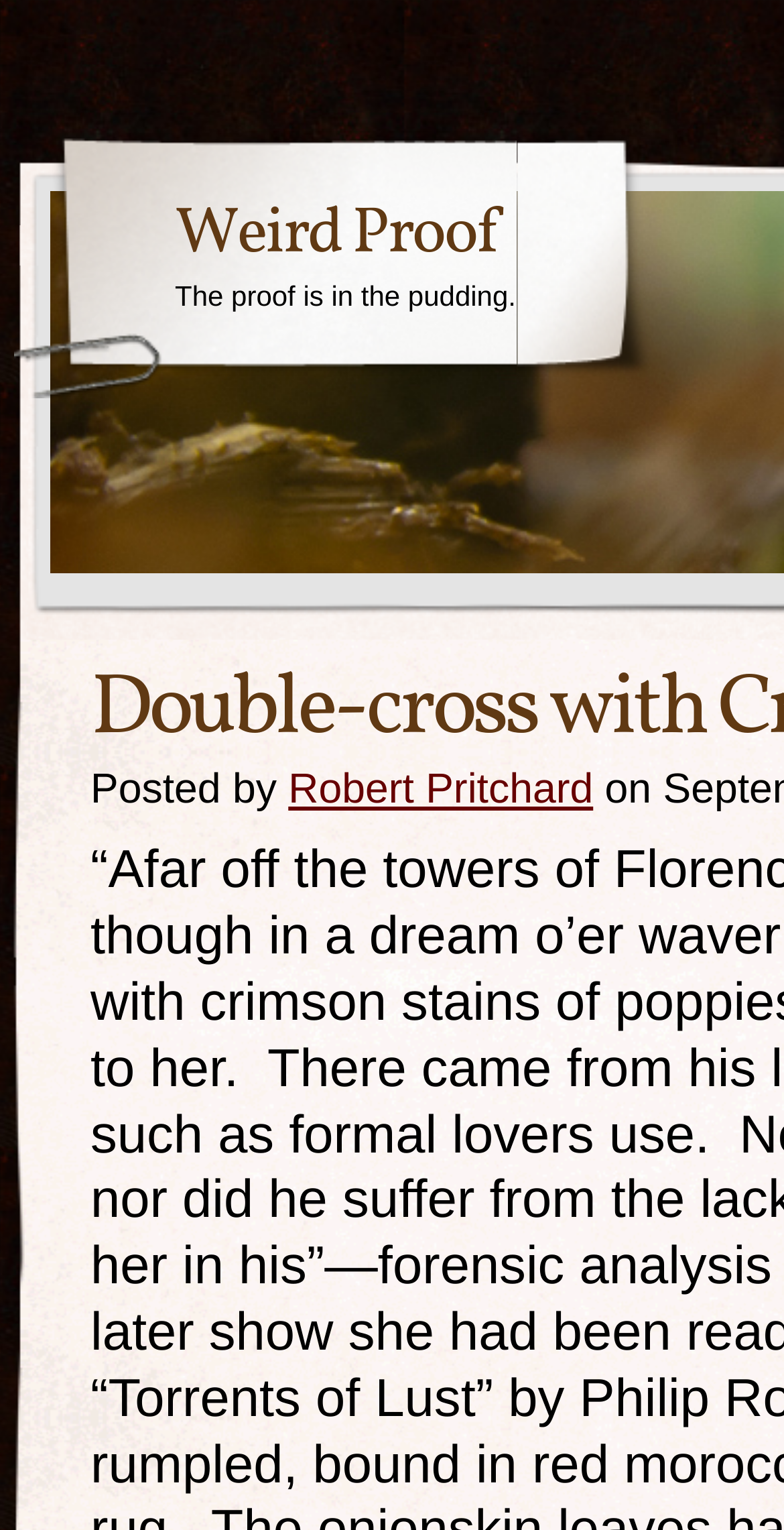Using the description "Weird Proof", predict the bounding box of the relevant HTML element.

[0.223, 0.125, 0.633, 0.183]